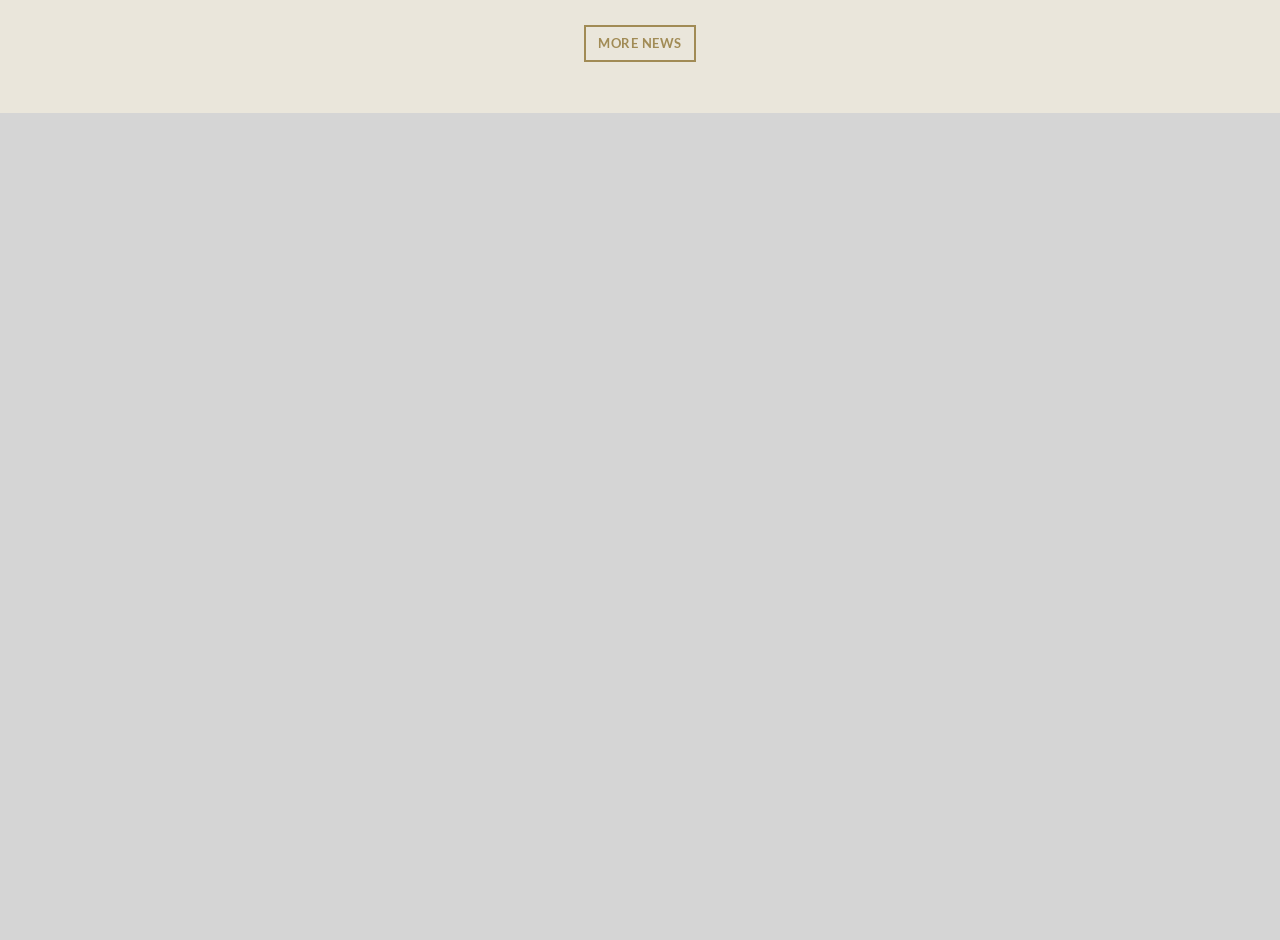What is the purpose of the 'SEND' button?
From the details in the image, answer the question comprehensively.

The 'SEND' button is located at the bottom of the contact form, and its position suggests that it is the final step in submitting the form. Therefore, it can be inferred that the purpose of the 'SEND' button is to submit the contact form.